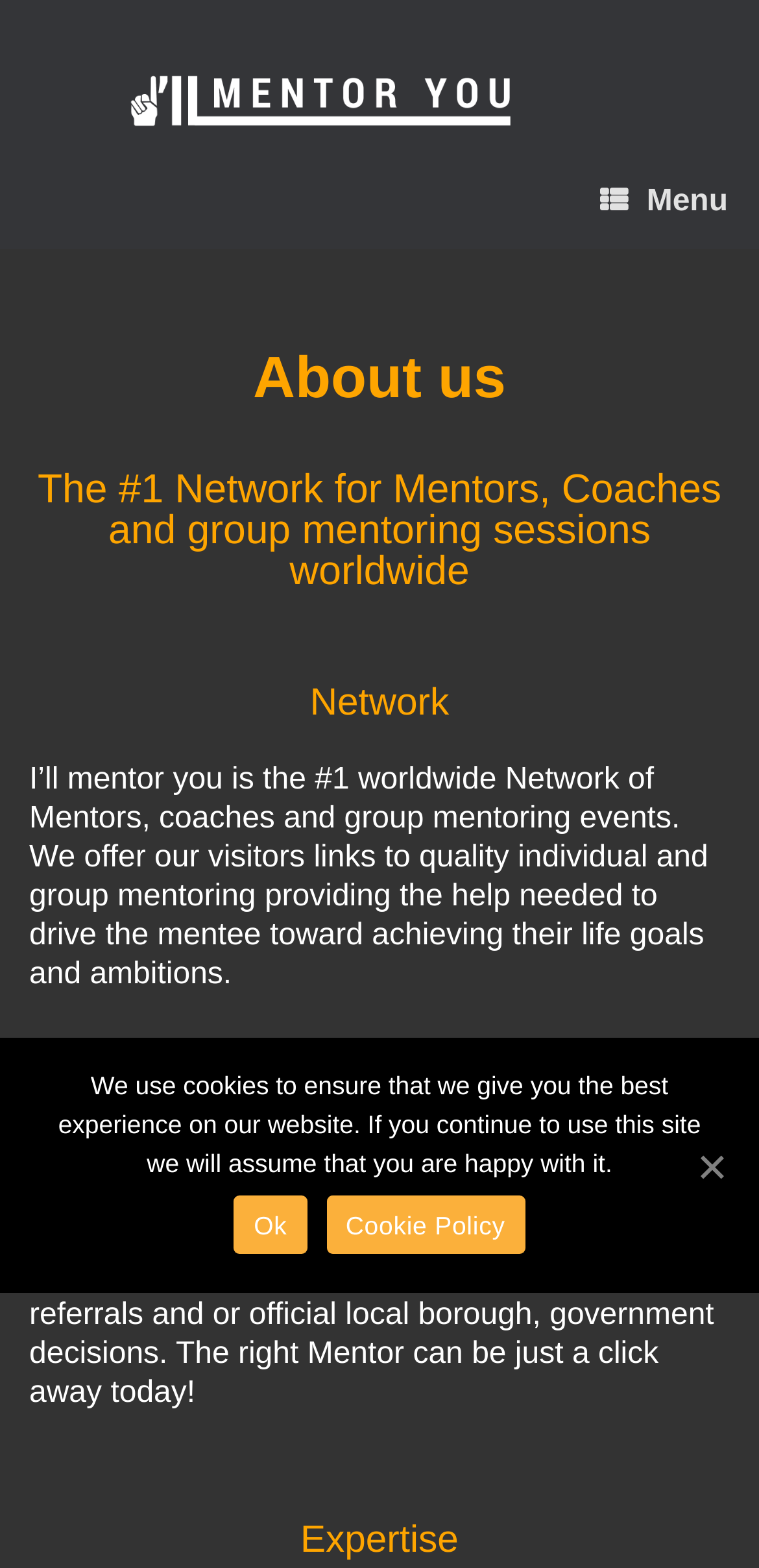Based on the element description: "Menu", identify the bounding box coordinates for this UI element. The coordinates must be four float numbers between 0 and 1, listed as [left, top, right, bottom].

[0.749, 0.097, 1.0, 0.159]